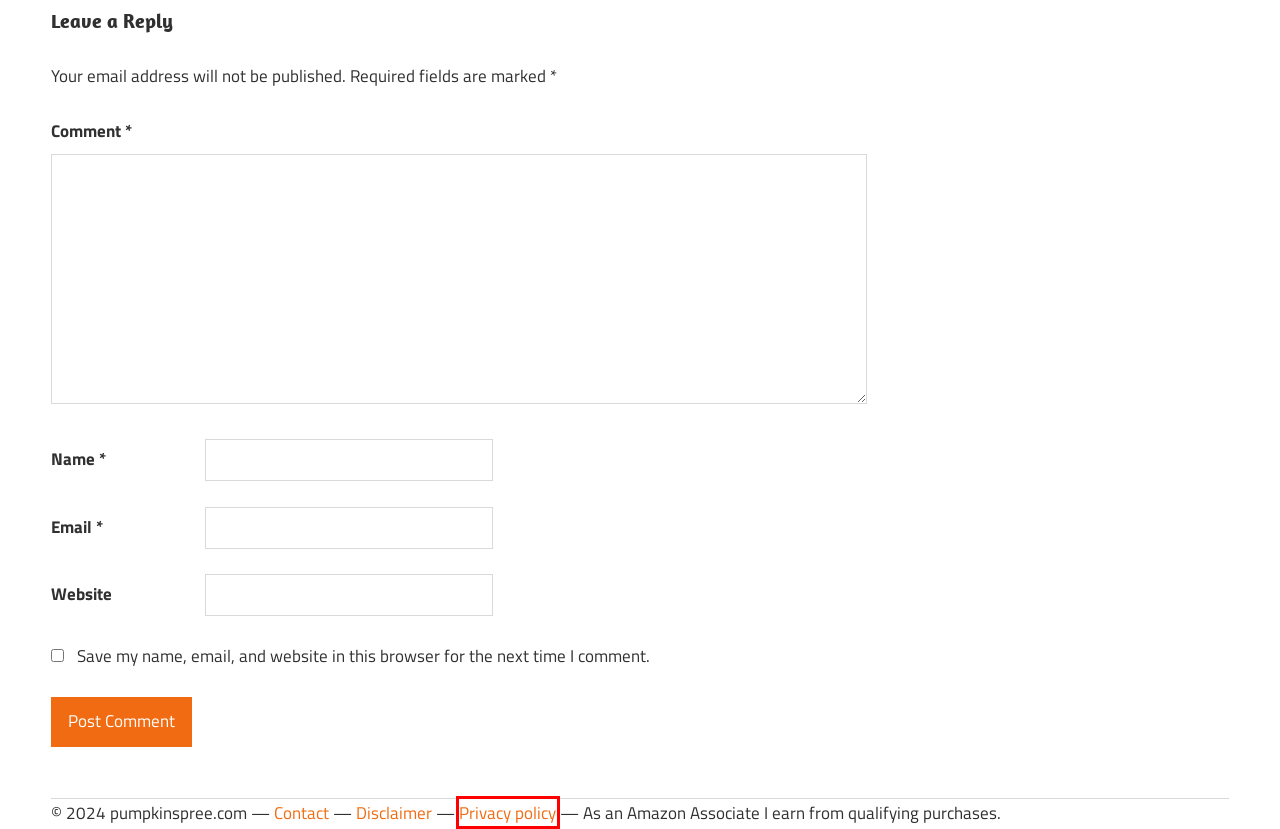You are provided with a screenshot of a webpage that has a red bounding box highlighting a UI element. Choose the most accurate webpage description that matches the new webpage after clicking the highlighted element. Here are your choices:
A. Pumpkin Patches Arizona 2024 | pumpkinspree.com
B. Pumpkin Patches Florida 2024 | pumpkinspree.com
C. Privacy policy for PumpkinSpree.com | pumpkinspree.com
D. Pumpkin Patches Iowa 2024 | pumpkinspree.com
E. Pumpkin Patches Maine 2024 | pumpkinspree.com
F. Contact | pumpkinspree.com
G. Pumpkin Patches Louisiana 2024 | pumpkinspree.com
H. Disclaimer | pumpkinspree.com

C